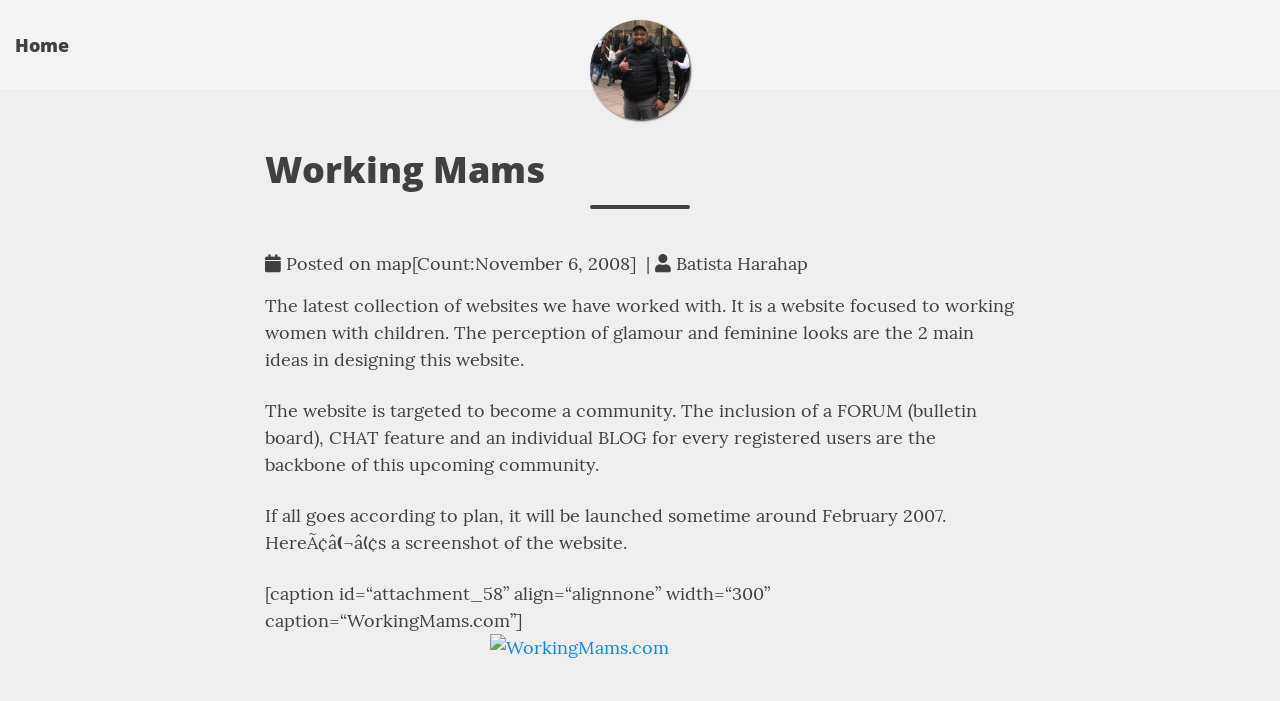When is the website expected to be launched?
Using the visual information from the image, give a one-word or short-phrase answer.

February 2007